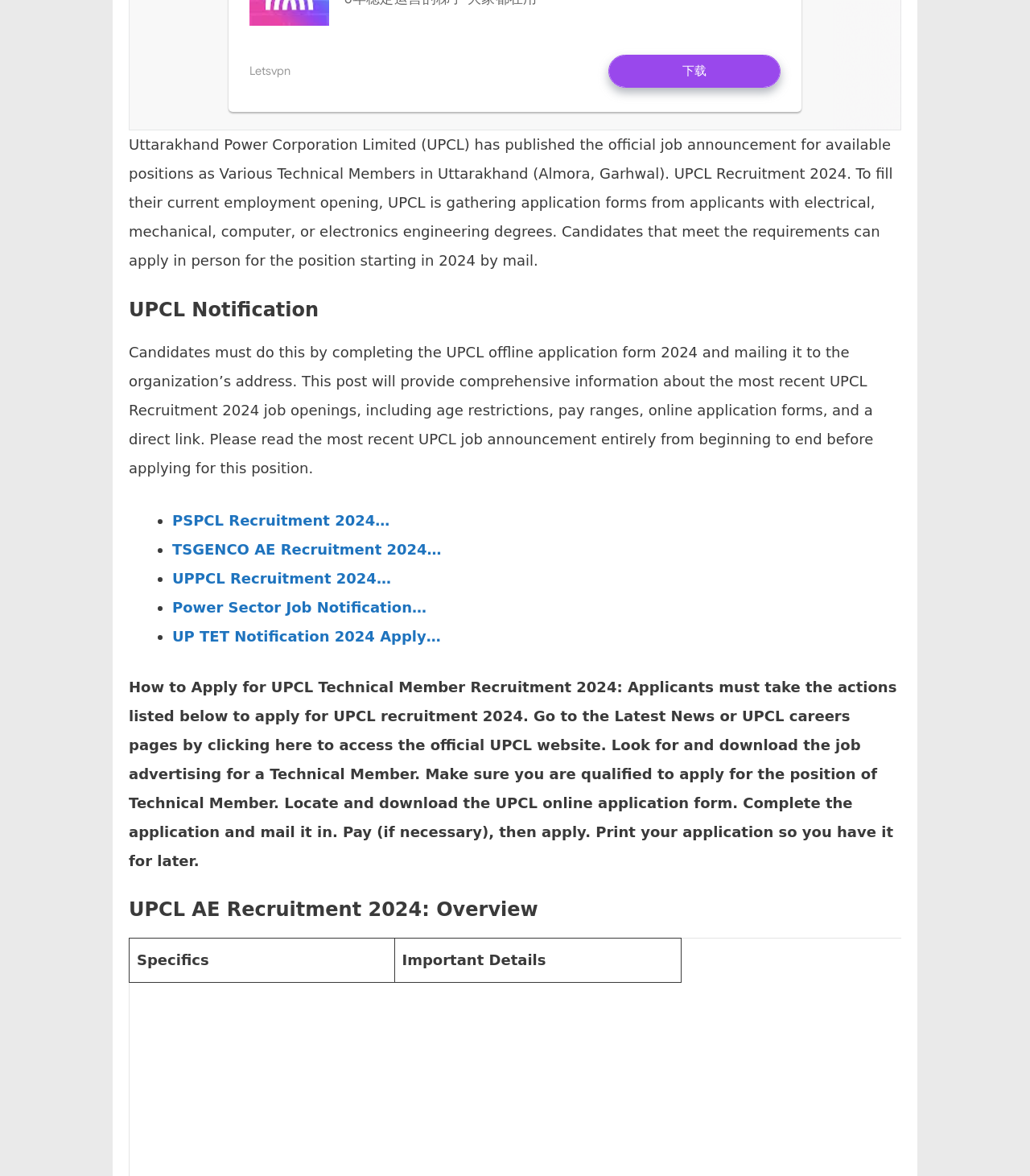Please locate the UI element described by "UPPCL Recruitment 2024…" and provide its bounding box coordinates.

[0.167, 0.484, 0.38, 0.499]